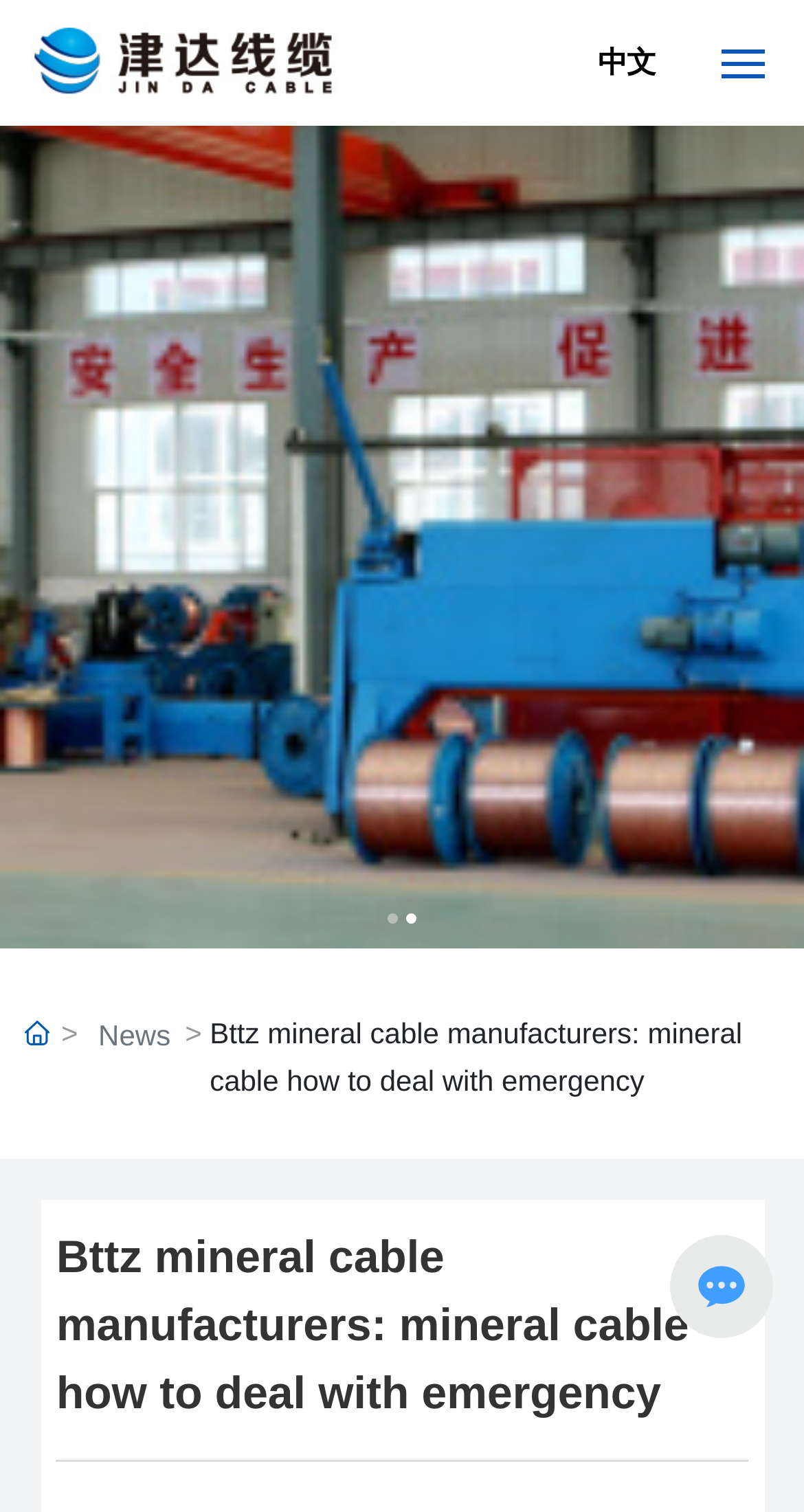Answer briefly with one word or phrase:
What is the purpose of the buttons 'Go to slide 1' and 'Go to slide 2'?

To navigate slides